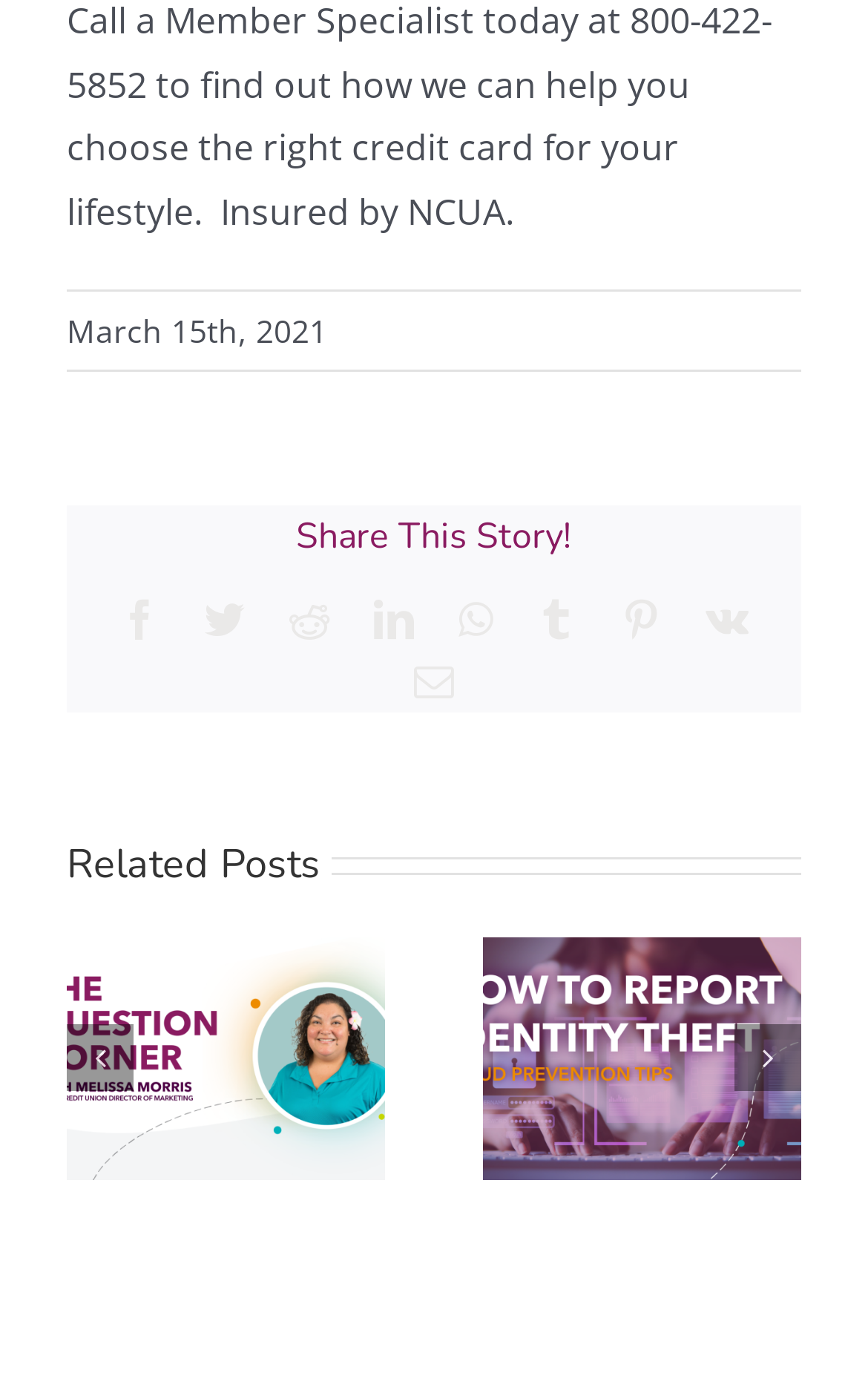Locate the bounding box coordinates of the clickable region to complete the following instruction: "Share this story on Facebook."

[0.138, 0.436, 0.185, 0.465]